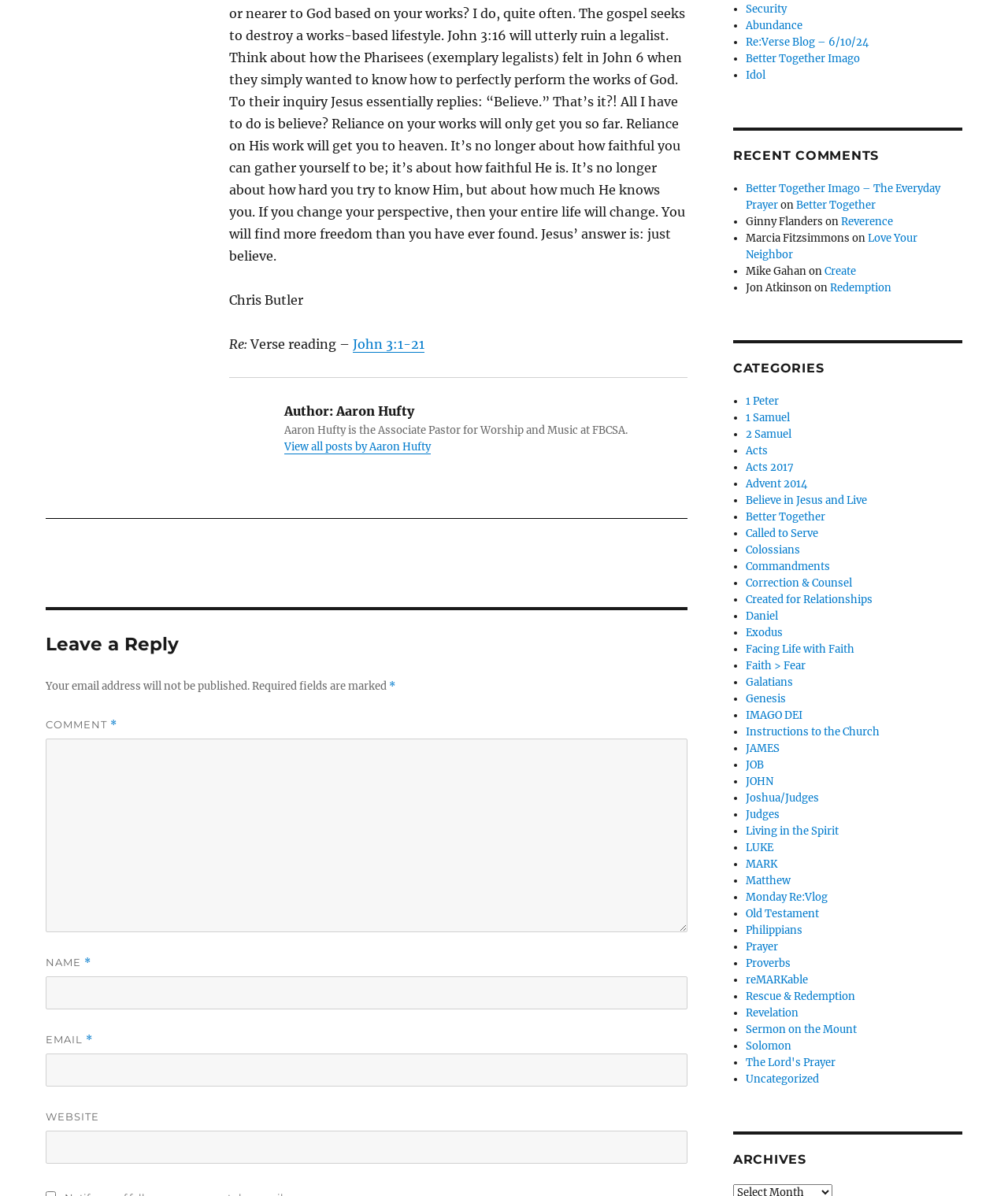Can you find the bounding box coordinates for the element that needs to be clicked to execute this instruction: "Click on the 'Security' link"? The coordinates should be given as four float numbers between 0 and 1, i.e., [left, top, right, bottom].

[0.74, 0.002, 0.781, 0.013]